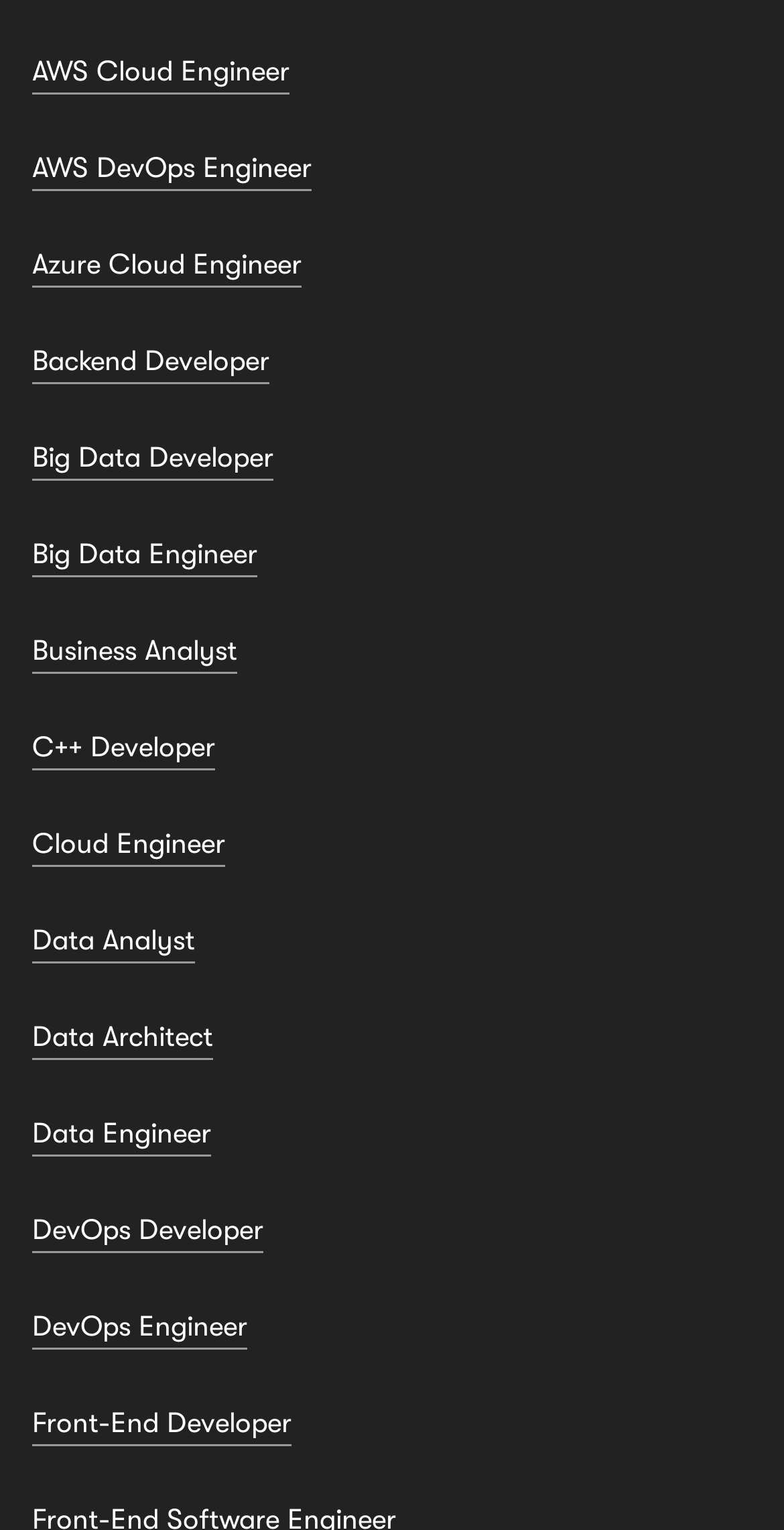How many job categories are listed?
Use the information from the image to give a detailed answer to the question.

By counting the number of links provided on the webpage, I can see that there are 11 different job categories listed, including AWS Cloud Engineer, Azure Cloud Engineer, Big Data Developer, and more.